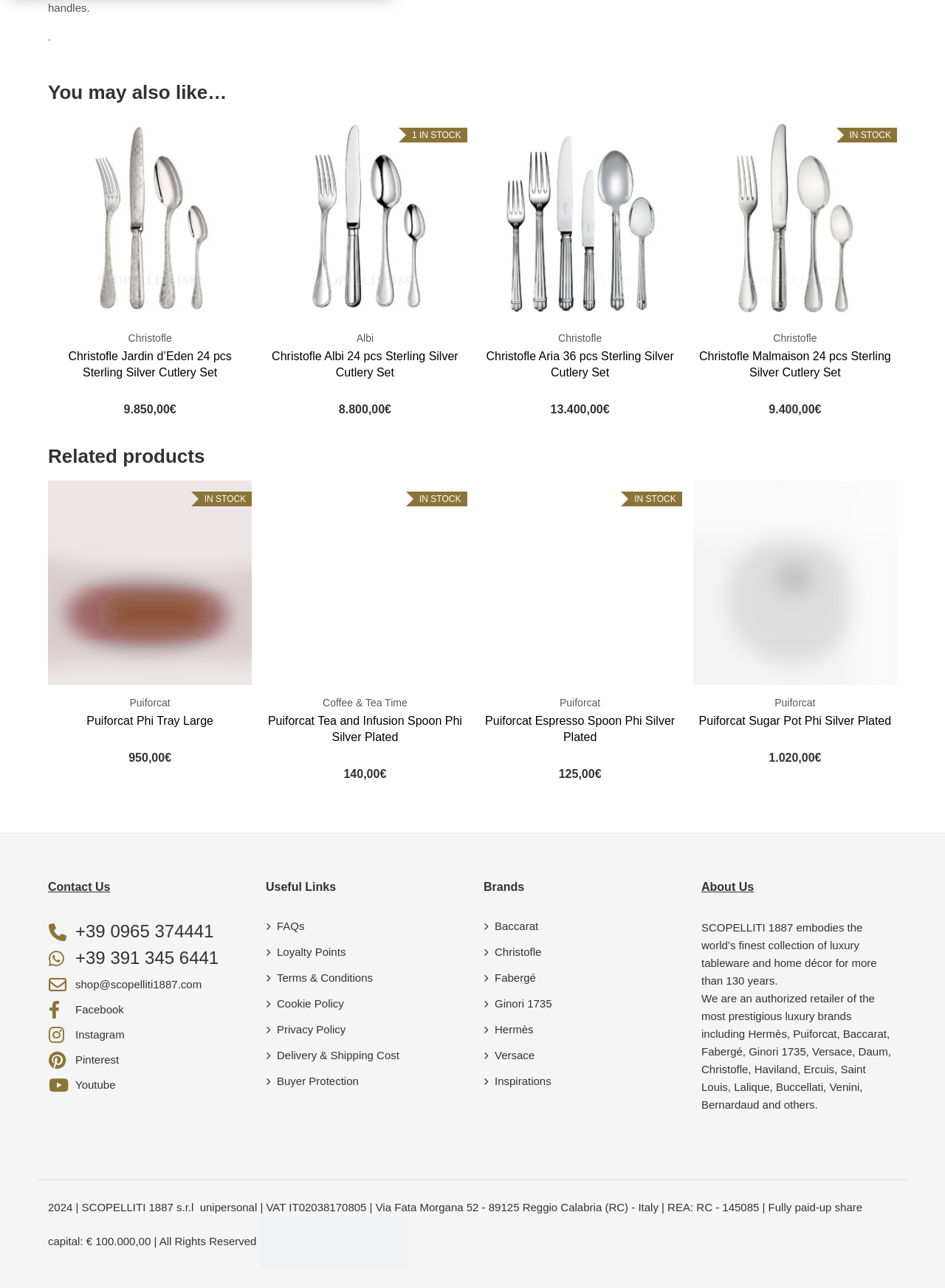Kindly determine the bounding box coordinates for the clickable area to achieve the given instruction: "Download Eclipse Papyrus logo in SVG format".

None